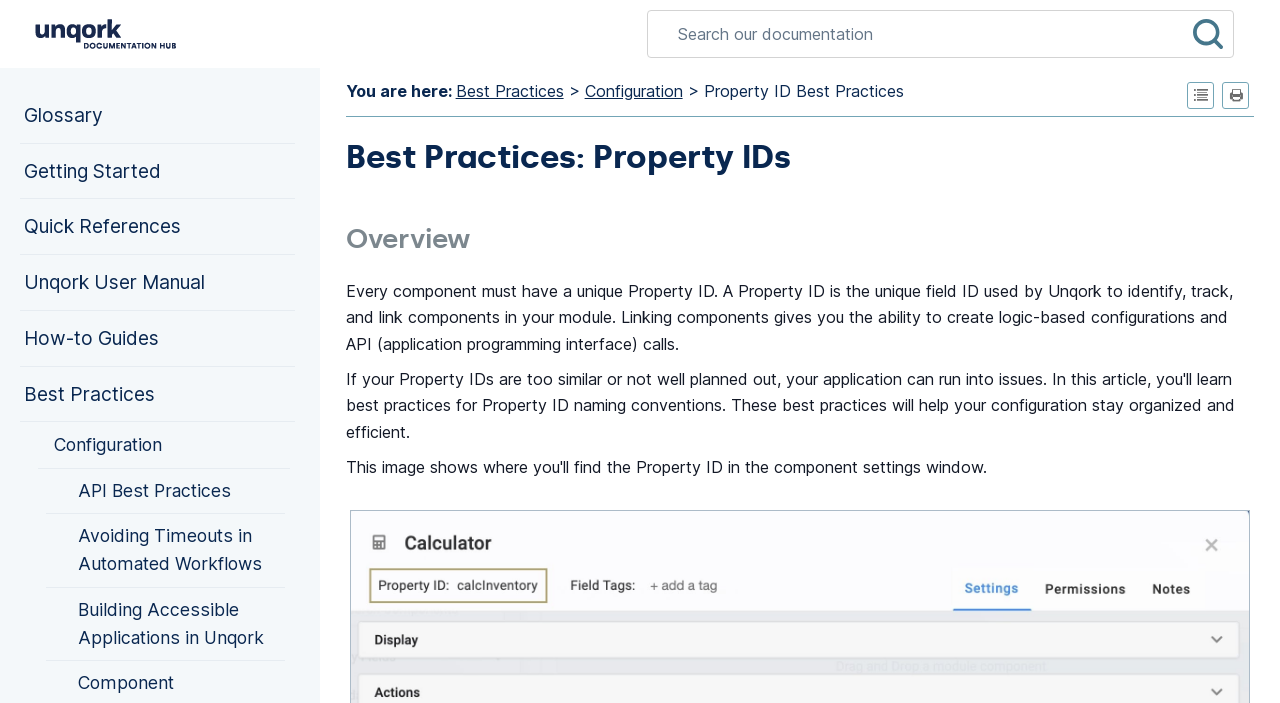Could you determine the bounding box coordinates of the clickable element to complete the instruction: "Search for a property ID"? Provide the coordinates as four float numbers between 0 and 1, i.e., [left, top, right, bottom].

[0.505, 0.014, 0.964, 0.083]